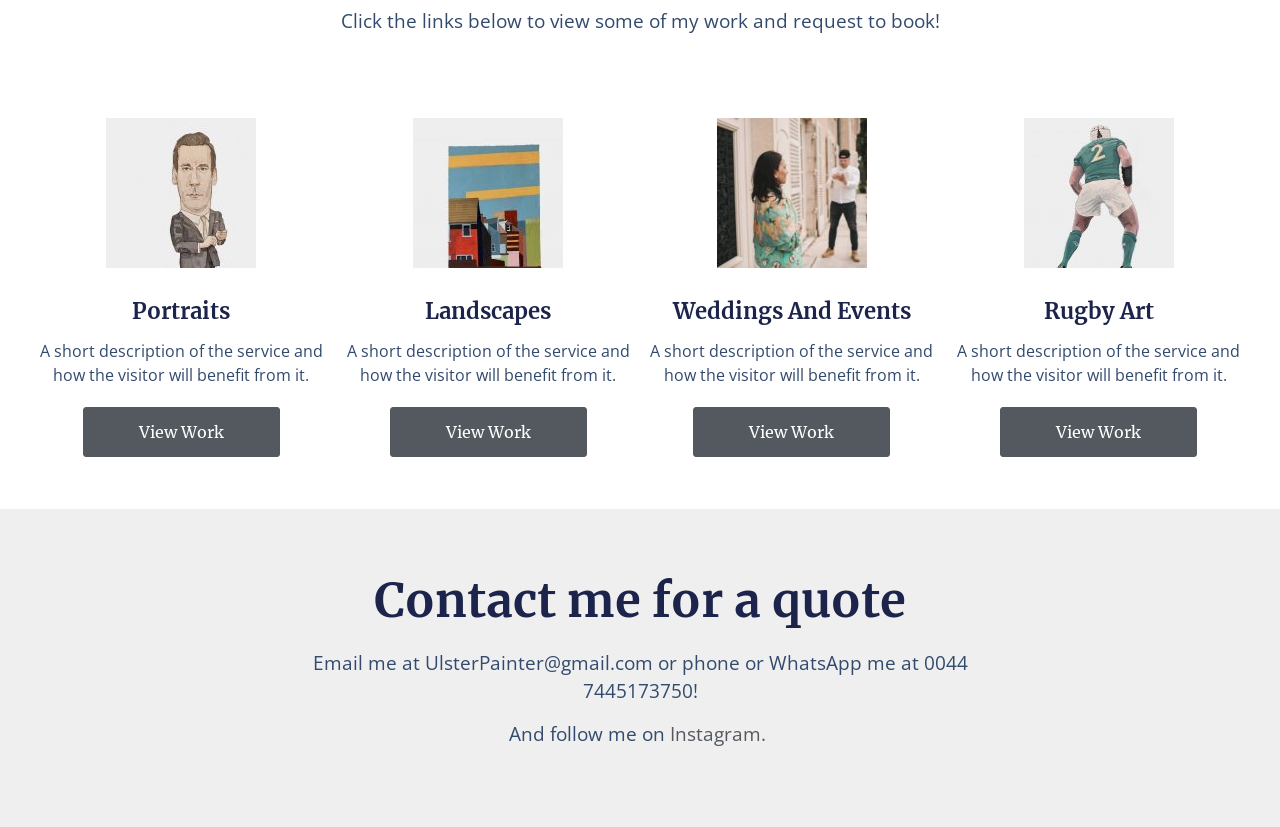Please find the bounding box for the following UI element description. Provide the coordinates in (top-left x, top-left y, bottom-right x, bottom-right y) format, with values between 0 and 1: View work

[0.781, 0.493, 0.935, 0.553]